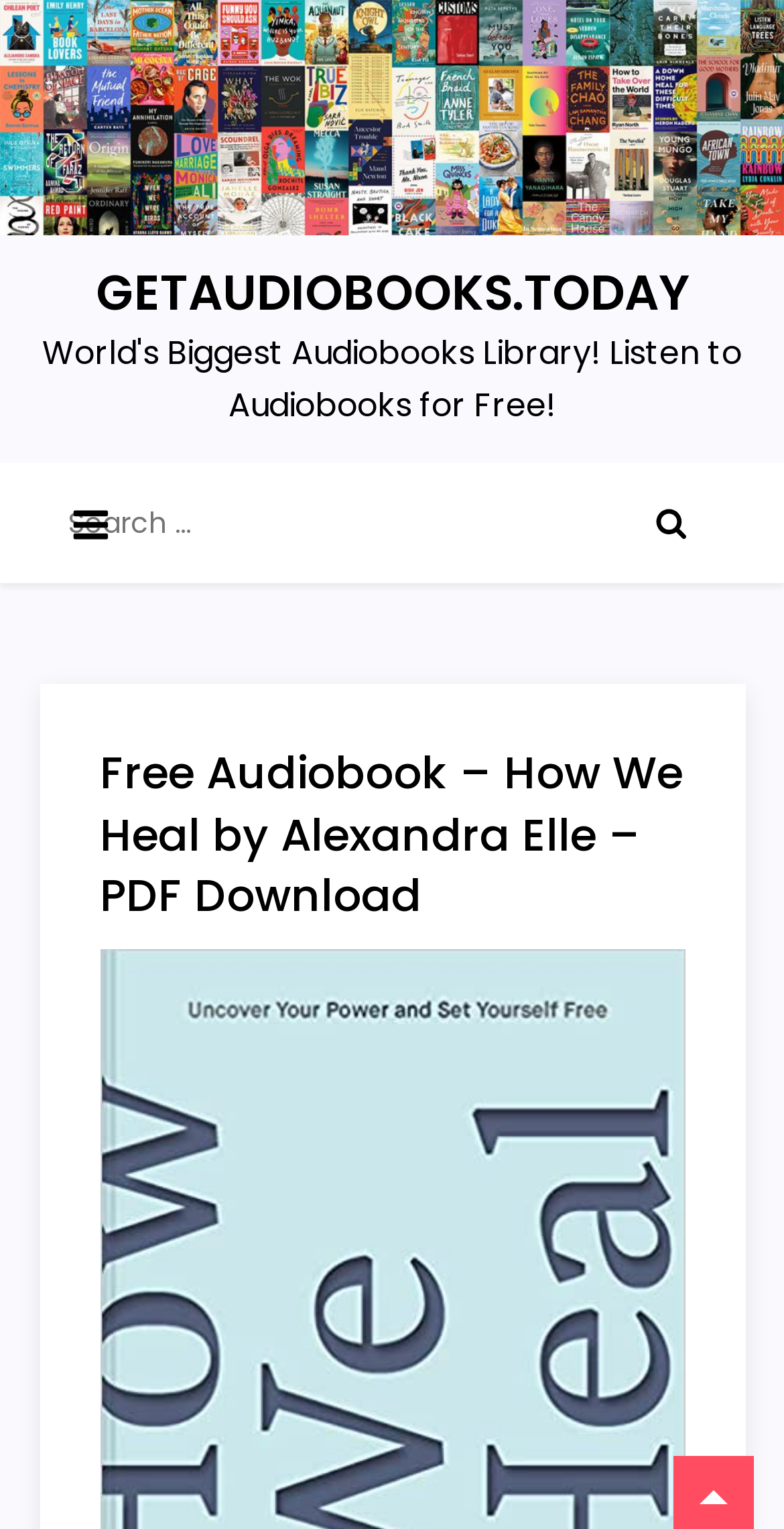Respond to the question with just a single word or phrase: 
What is the purpose of the search box?

Search for audiobooks